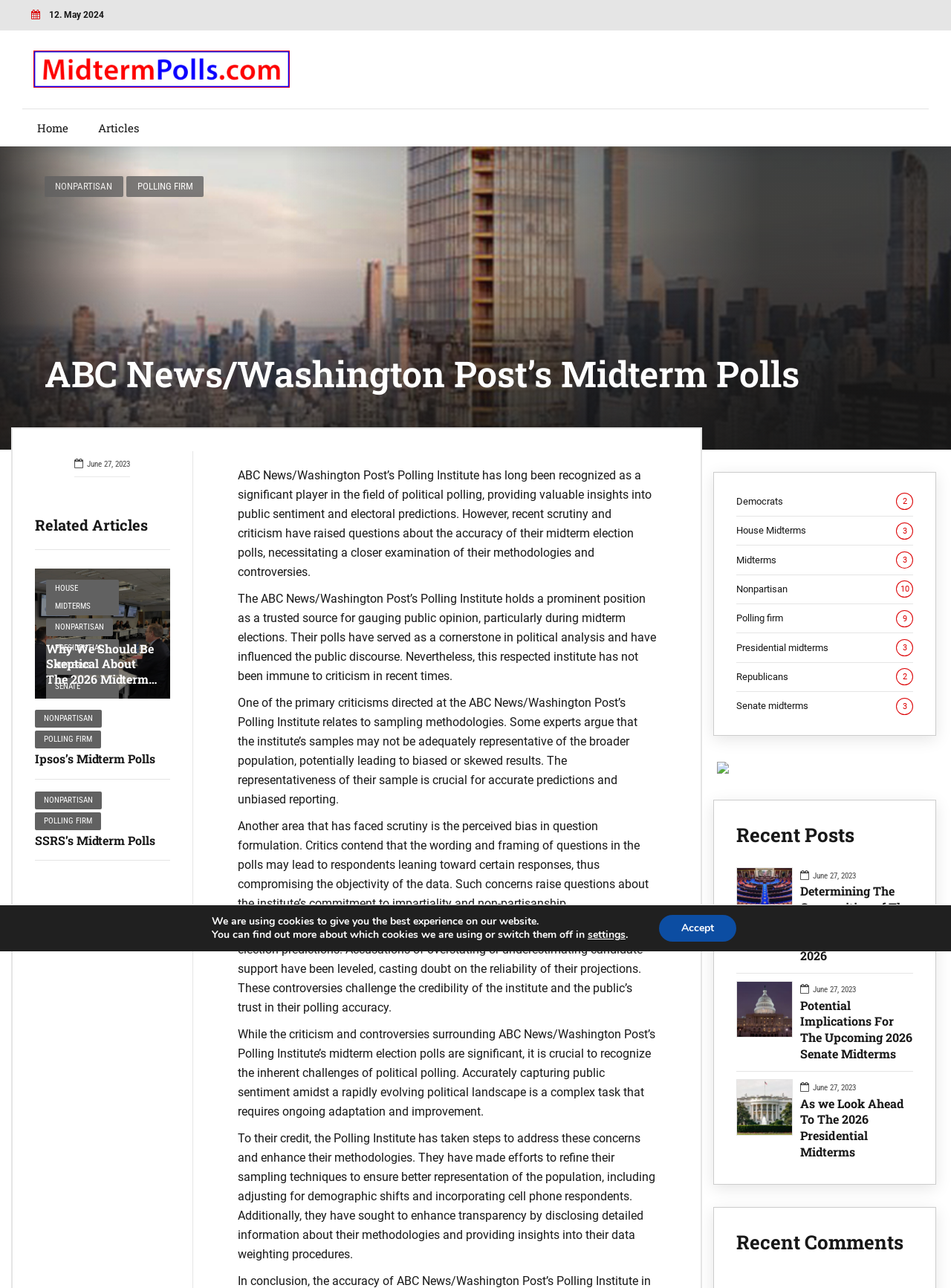Indicate the bounding box coordinates of the element that needs to be clicked to satisfy the following instruction: "View the 'Recent Posts'". The coordinates should be four float numbers between 0 and 1, i.e., [left, top, right, bottom].

[0.774, 0.639, 0.96, 0.658]